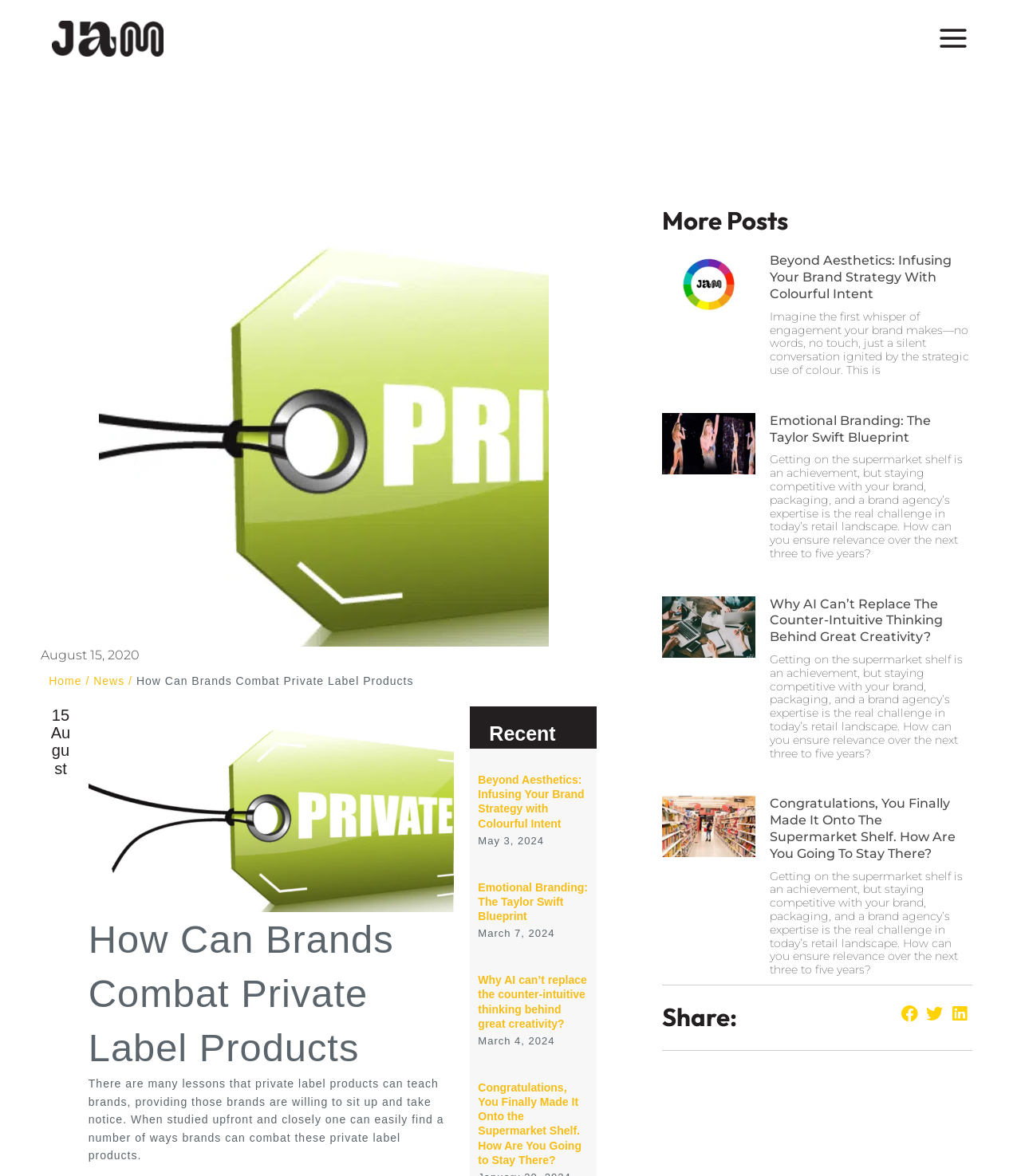Determine the bounding box coordinates of the region to click in order to accomplish the following instruction: "Click on the 'JAM' logo". Provide the coordinates as four float numbers between 0 and 1, specifically [left, top, right, bottom].

[0.051, 0.025, 0.16, 0.038]